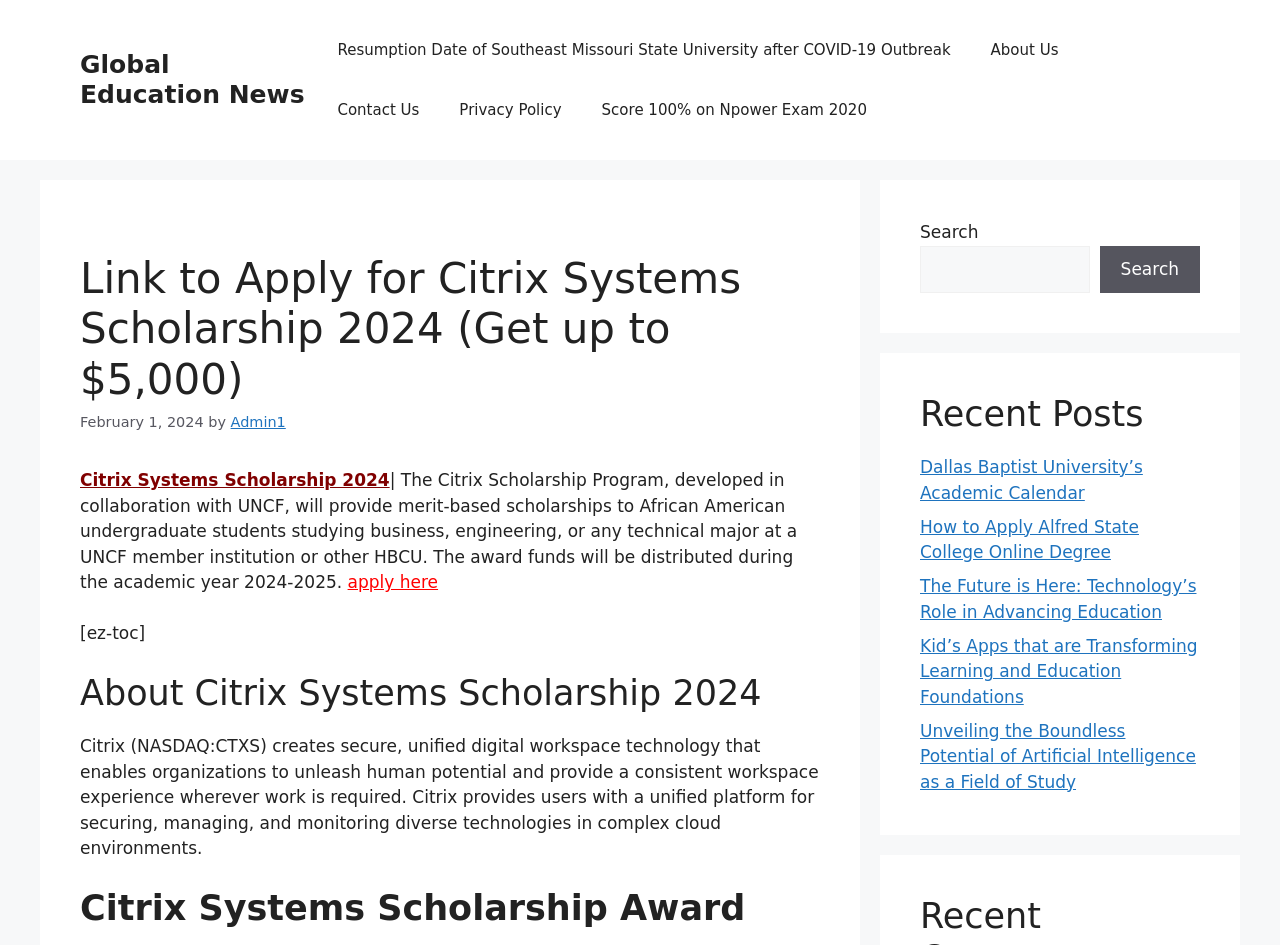Determine the bounding box coordinates of the region to click in order to accomplish the following instruction: "View recent posts". Provide the coordinates as four float numbers between 0 and 1, specifically [left, top, right, bottom].

[0.719, 0.416, 0.938, 0.46]